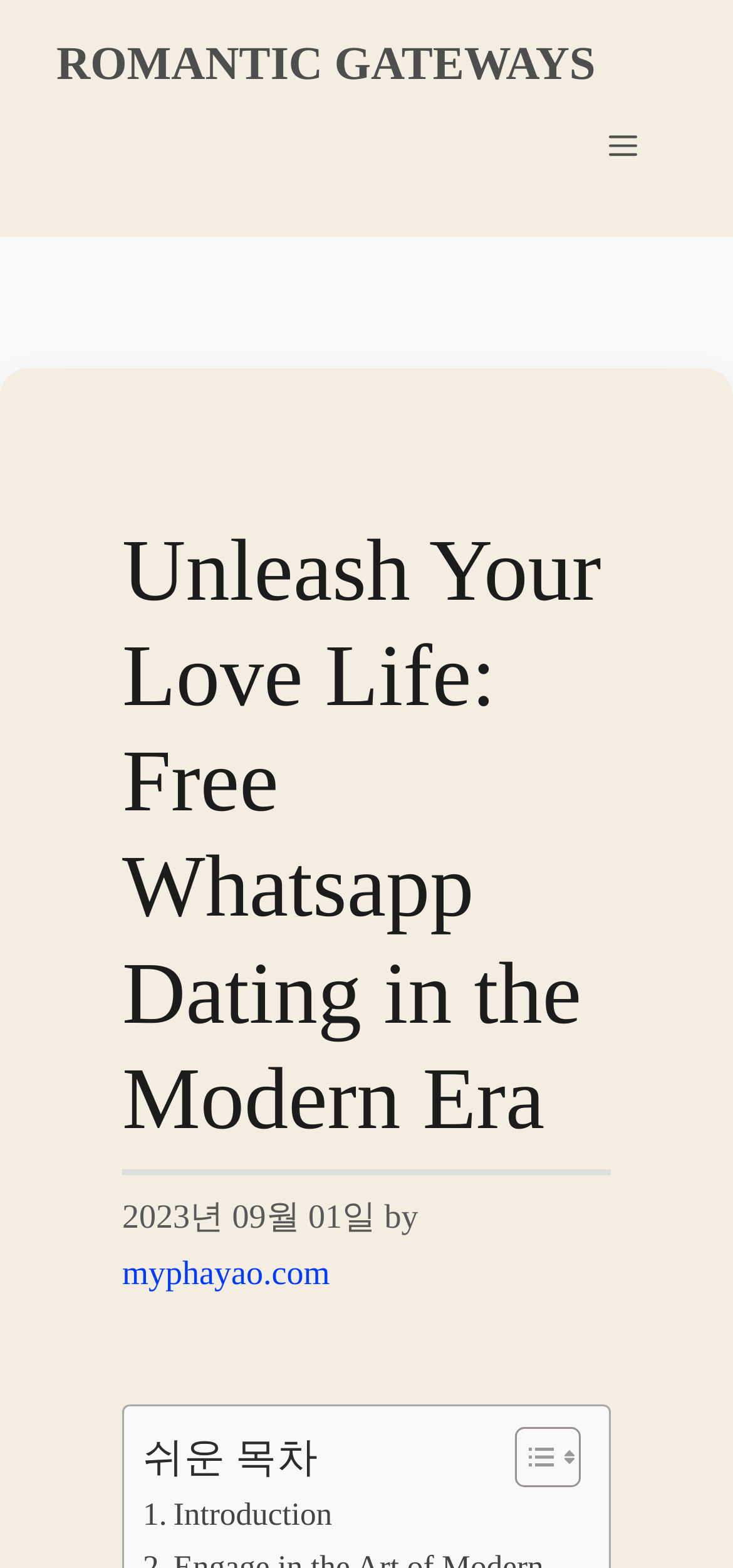Identify and provide the main heading of the webpage.

Unleash Your Love Life: Free Whatsapp Dating in the Modern Era